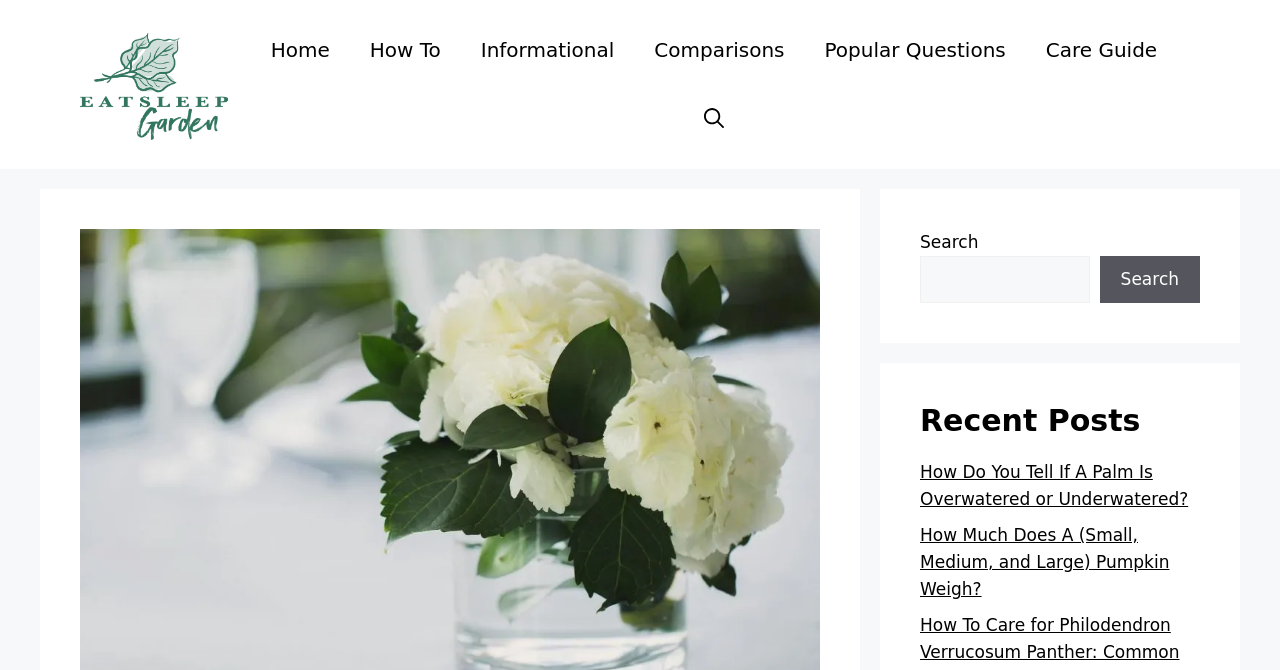Extract the bounding box of the UI element described as: "alt="Eat, Sleep, Garden"".

[0.062, 0.109, 0.178, 0.139]